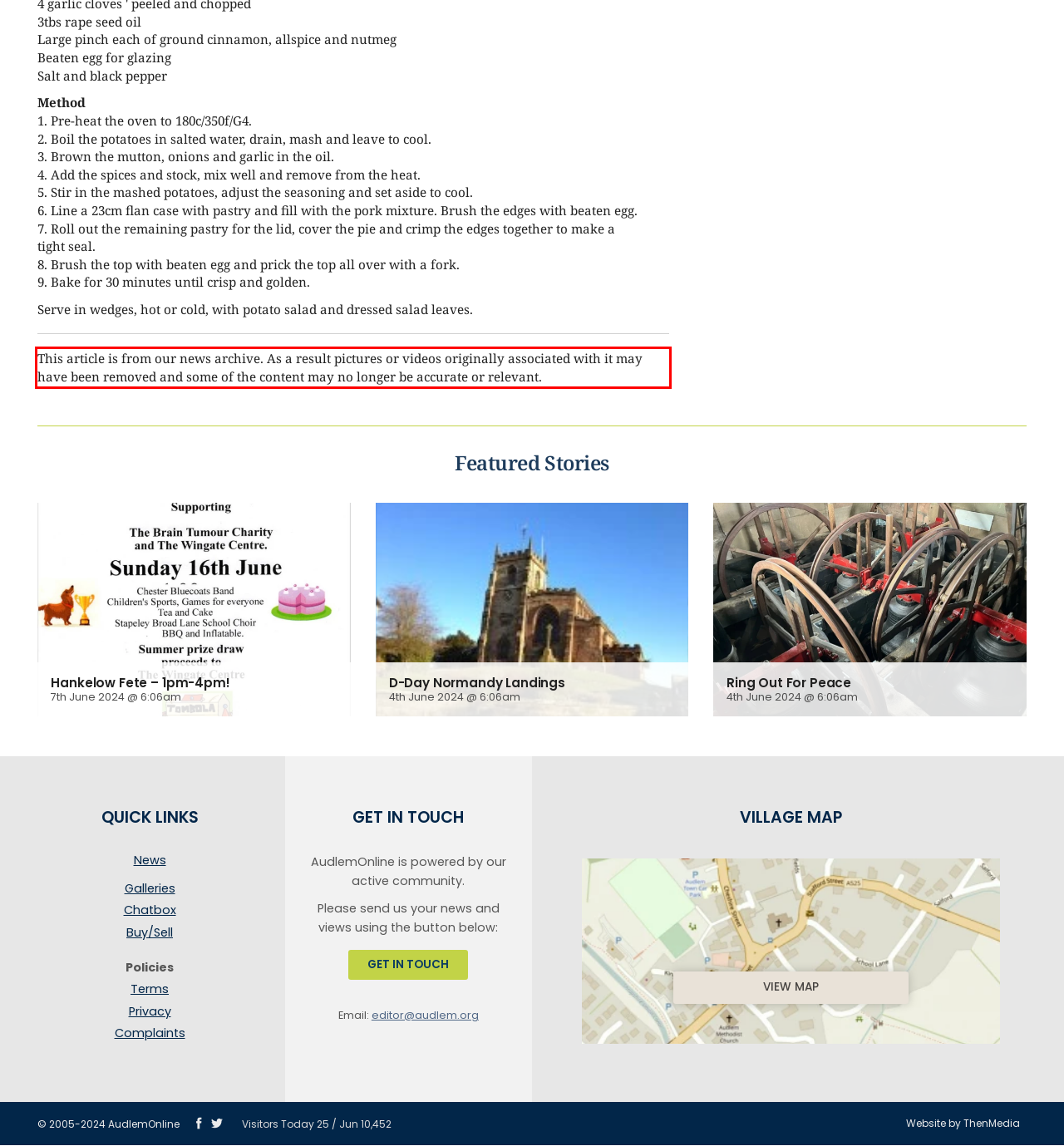Examine the webpage screenshot and use OCR to recognize and output the text within the red bounding box.

This article is from our news archive. As a result pictures or videos originally associated with it may have been removed and some of the content may no longer be accurate or relevant.